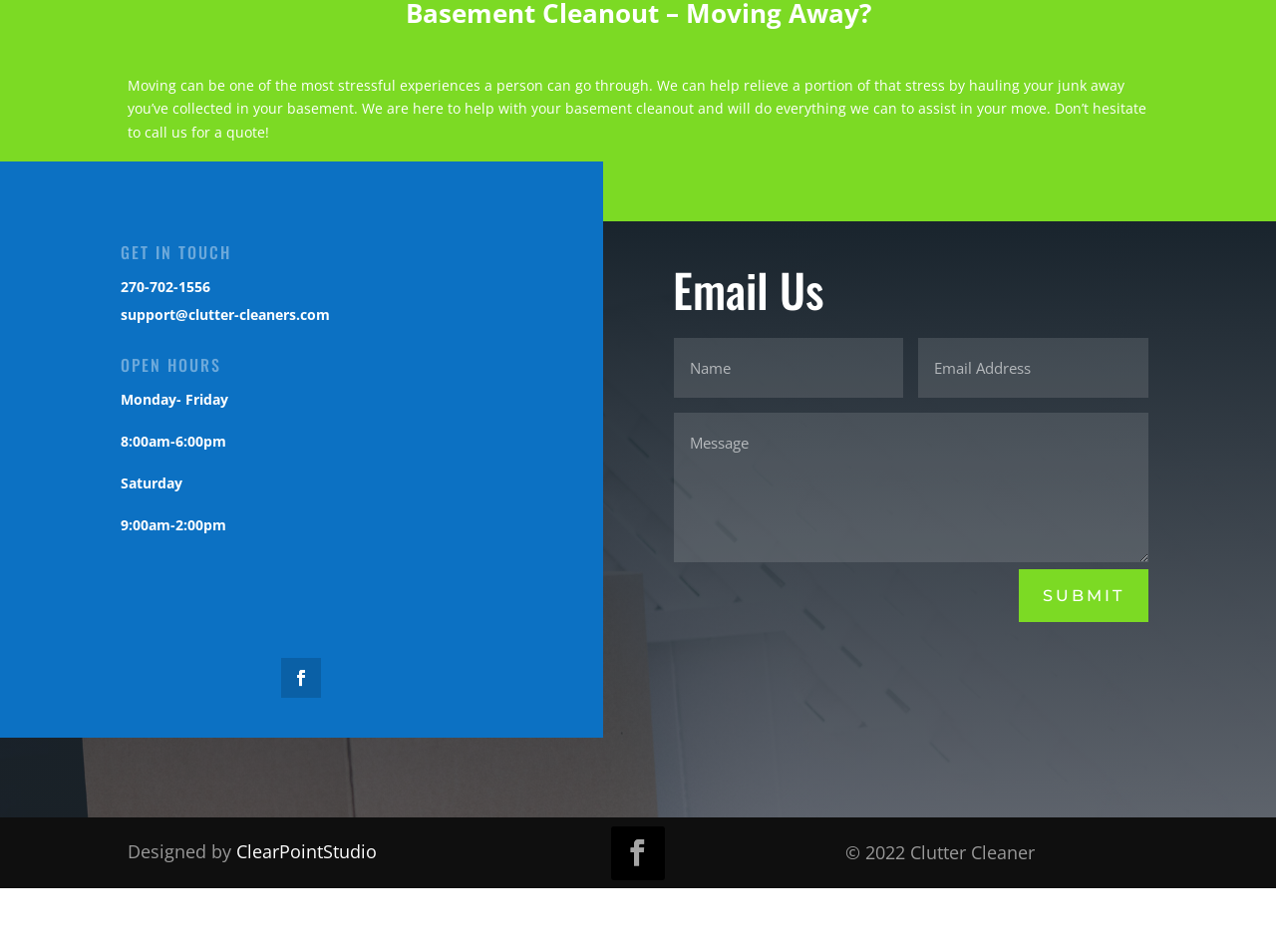Extract the bounding box of the UI element described as: "name="et_pb_contact_message_1" placeholder="Message"".

[0.528, 0.433, 0.9, 0.591]